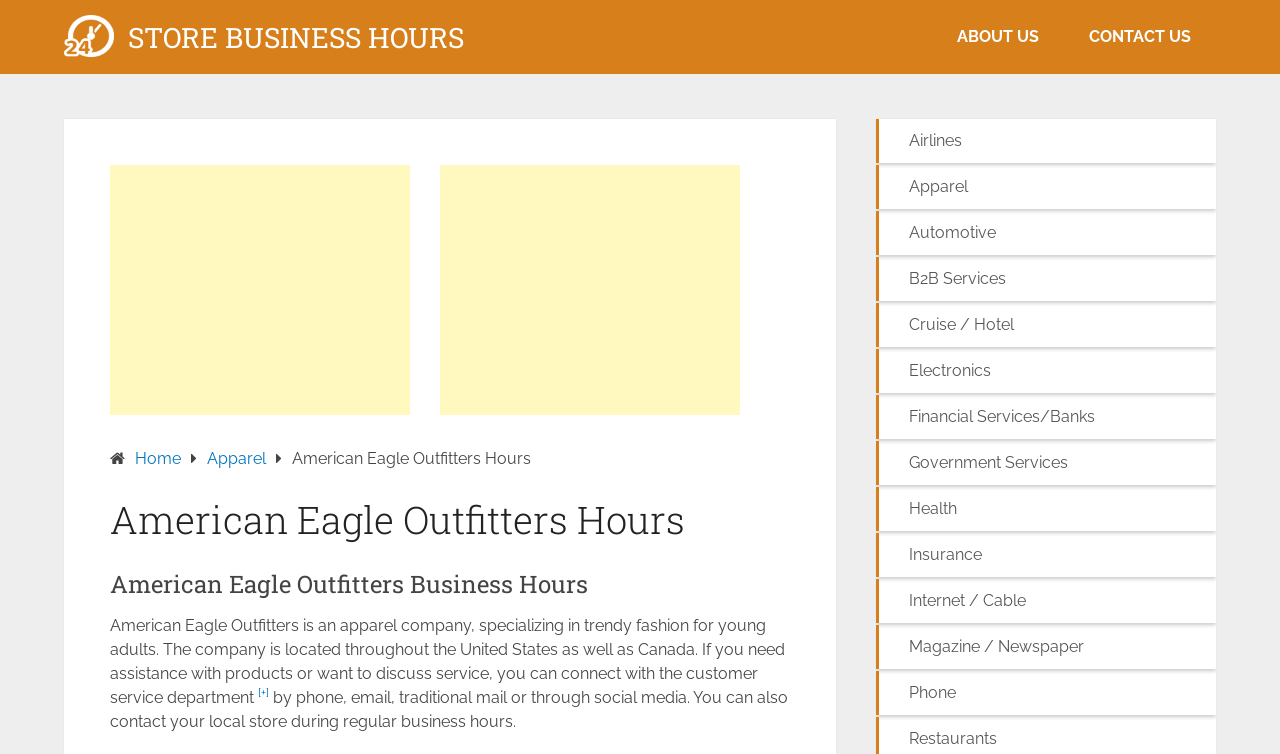Indicate the bounding box coordinates of the element that needs to be clicked to satisfy the following instruction: "Go to ABOUT US". The coordinates should be four float numbers between 0 and 1, i.e., [left, top, right, bottom].

[0.728, 0.0, 0.831, 0.098]